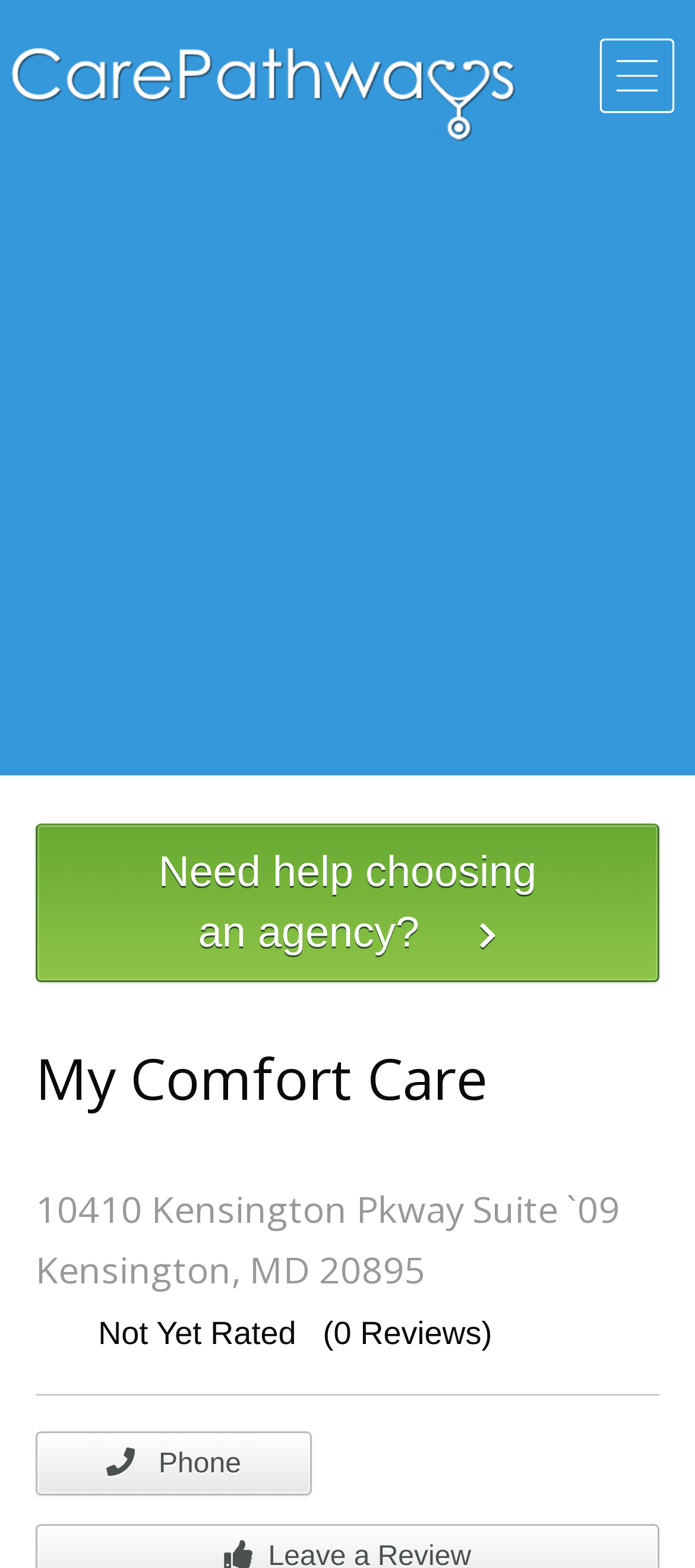Kindly respond to the following question with a single word or a brief phrase: 
What is the phone number of My Comfort Care?

Not provided